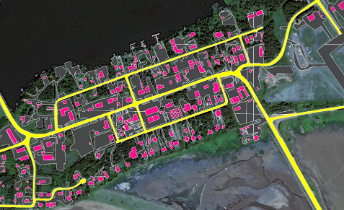Detail every significant feature and component of the image.

This aerial imagery captures a detailed view of an area around Homer, Alaska, showcasing the integration of high-resolution land cover data layers. The image features prominent yellow lines representing roads, alongside pink boxes highlighting the outlines of buildings. Additionally, gray shapes indicate other various land features in the vicinity. This visualization serves as a critical component of a project aimed at providing comprehensive high-resolution land cover data for Alaska's coastal zones, addressing the absence of such data in the region historically. The overlay of impervious surface data exemplifies how the state is leveraging innovative mapping techniques to enhance resource management and planning efforts, including broadband access expansion and environmental assessments.